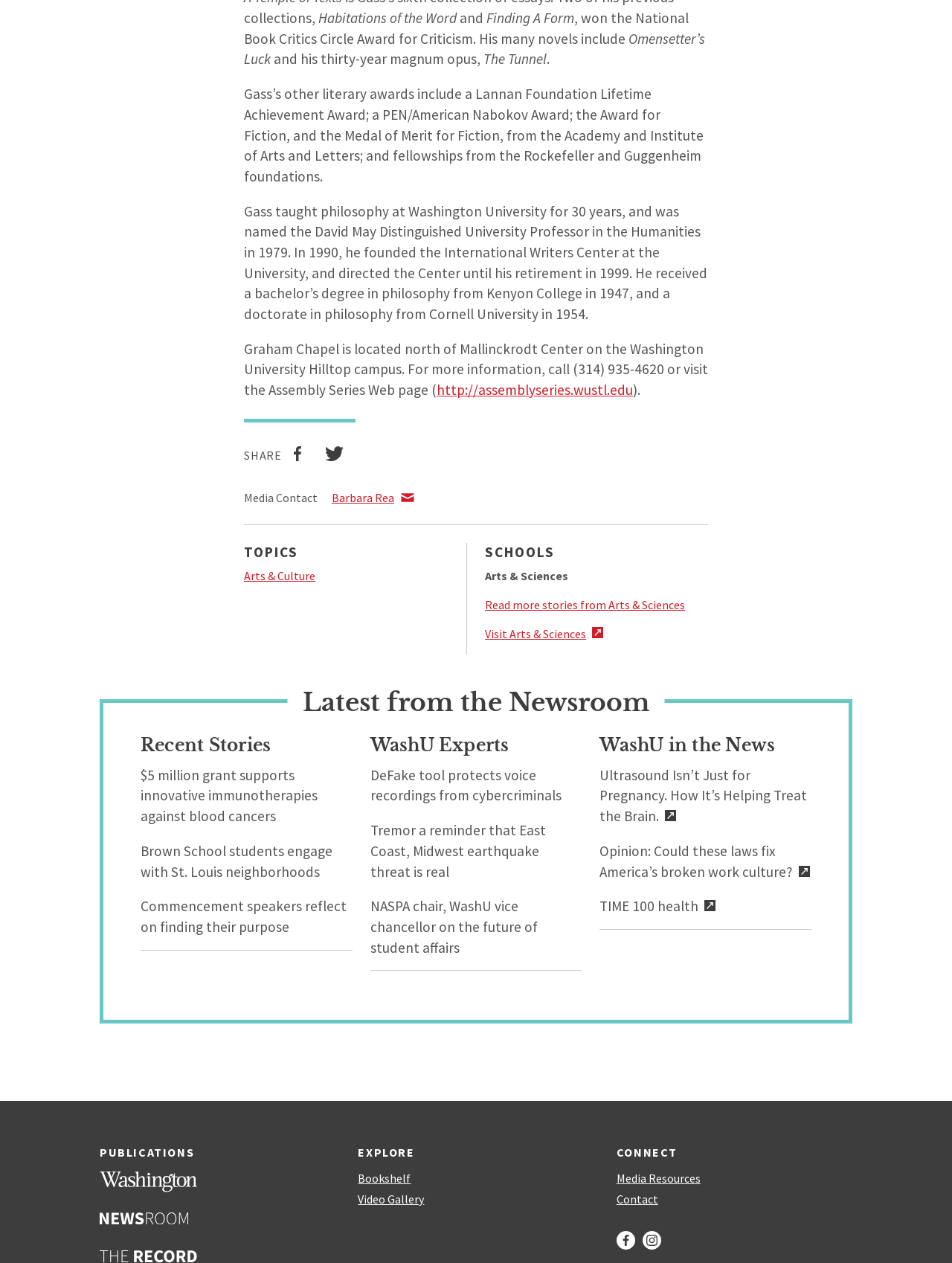Show the bounding box coordinates of the element that should be clicked to complete the task: "Visit Arts & Sciences".

[0.509, 0.496, 0.634, 0.508]